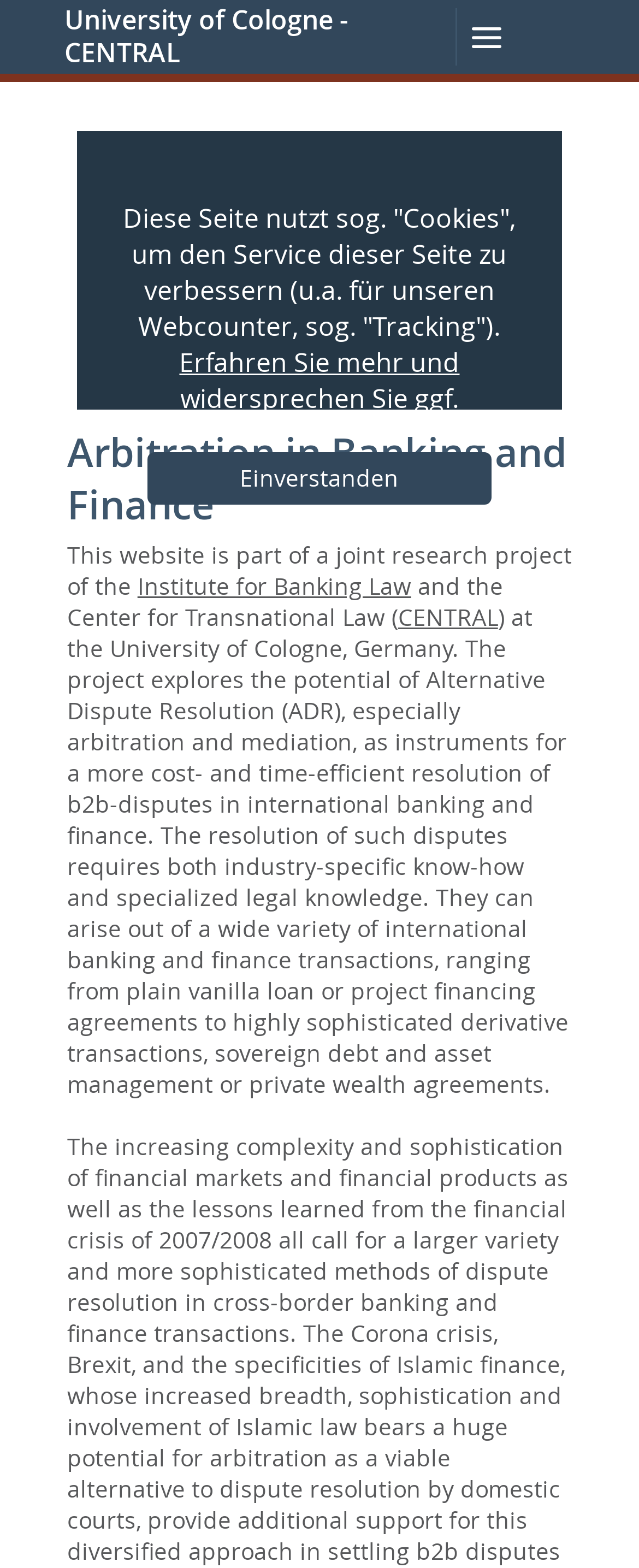Please analyze the image and provide a thorough answer to the question:
What is the project exploring?

I found the answer by reading the static text that describes the project, which mentions that it explores the potential of Alternative Dispute Resolution (ADR), especially arbitration and mediation, as instruments for a more cost- and time-efficient resolution of b2b-disputes in international banking and finance.